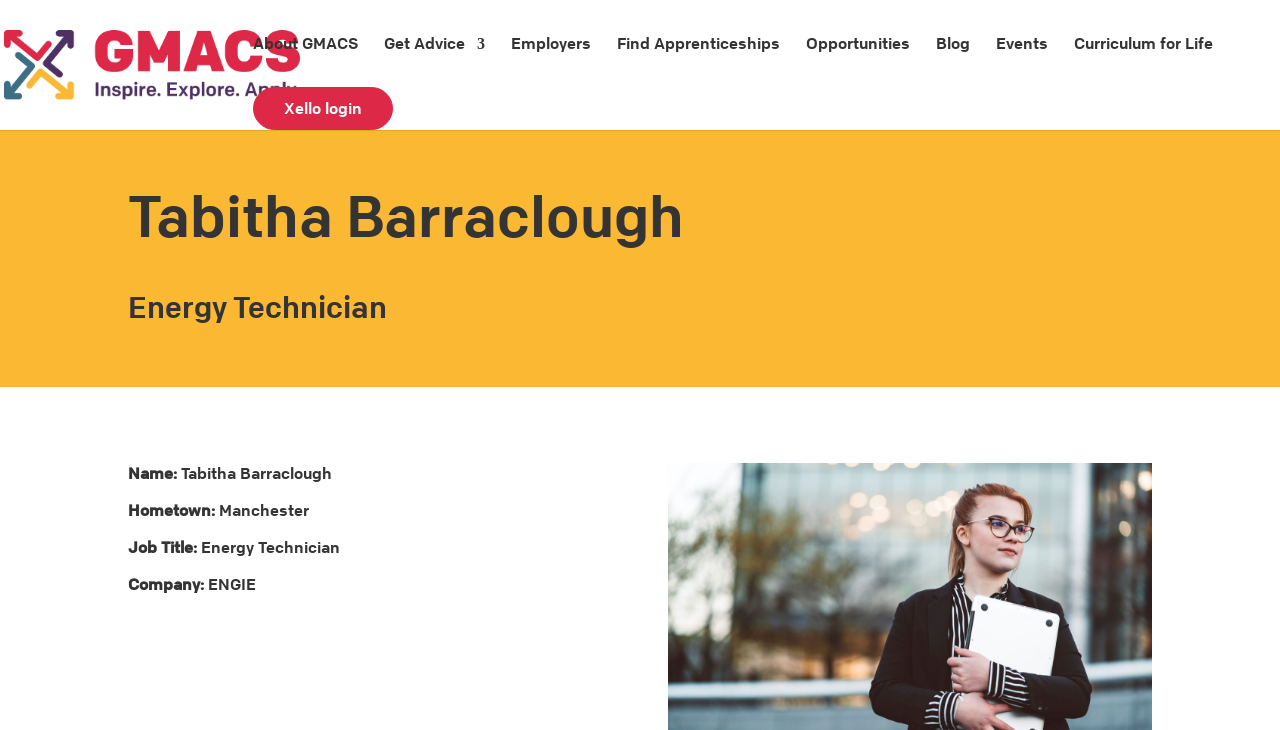Indicate the bounding box coordinates of the element that needs to be clicked to satisfy the following instruction: "Click on the GMACS logo". The coordinates should be four float numbers between 0 and 1, i.e., [left, top, right, bottom].

[0.027, 0.041, 0.258, 0.137]